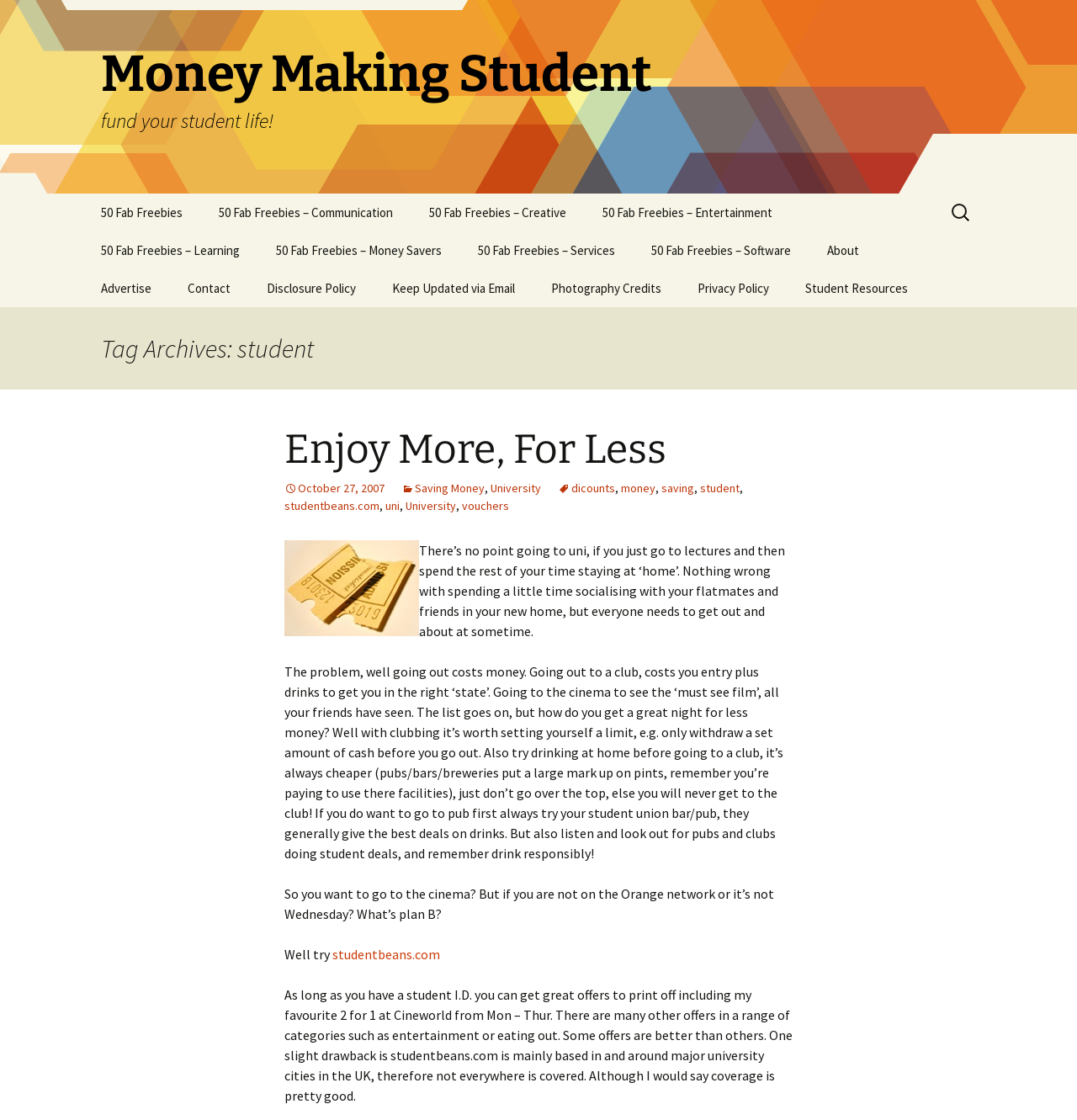Can you specify the bounding box coordinates for the region that should be clicked to fulfill this instruction: "Visit 'studentbeans.com'".

[0.264, 0.445, 0.352, 0.459]